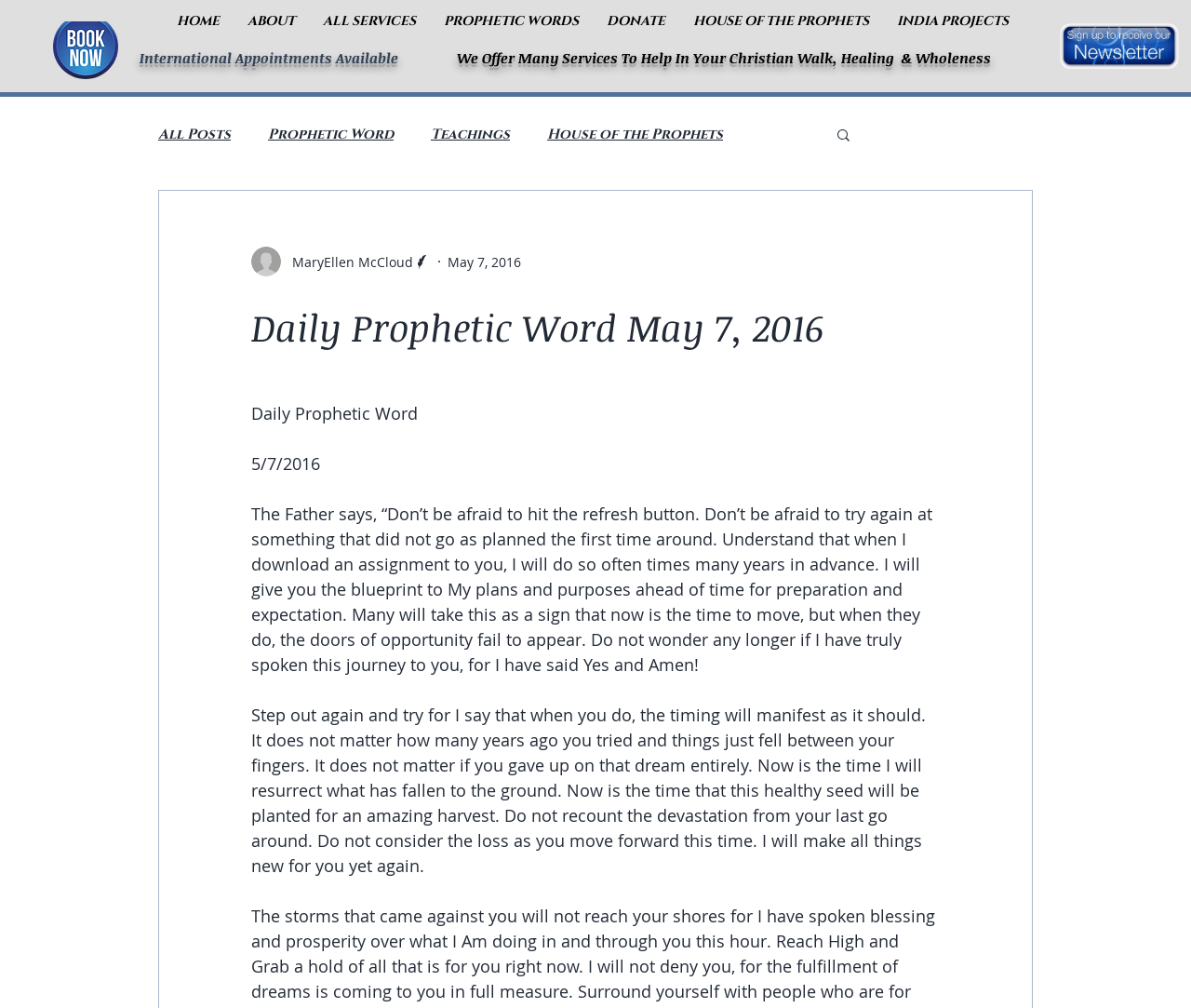Predict the bounding box coordinates of the UI element that matches this description: "Teachings". The coordinates should be in the format [left, top, right, bottom] with each value between 0 and 1.

[0.362, 0.123, 0.428, 0.143]